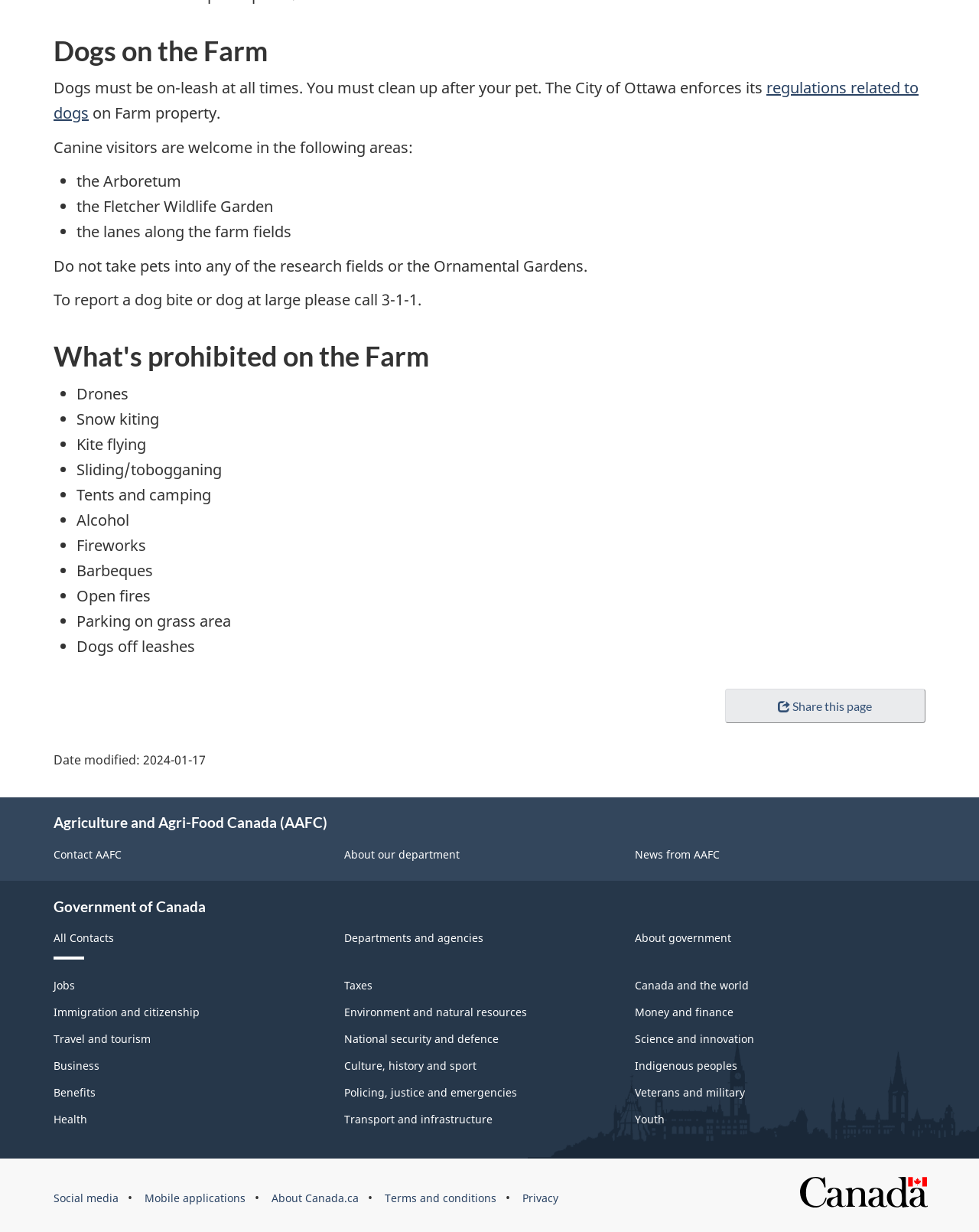What are the rules for dogs on the farm?
Please use the image to provide an in-depth answer to the question.

According to the webpage, dogs are allowed on the farm but must be on-leash at all times, and owners must clean up after their pets.